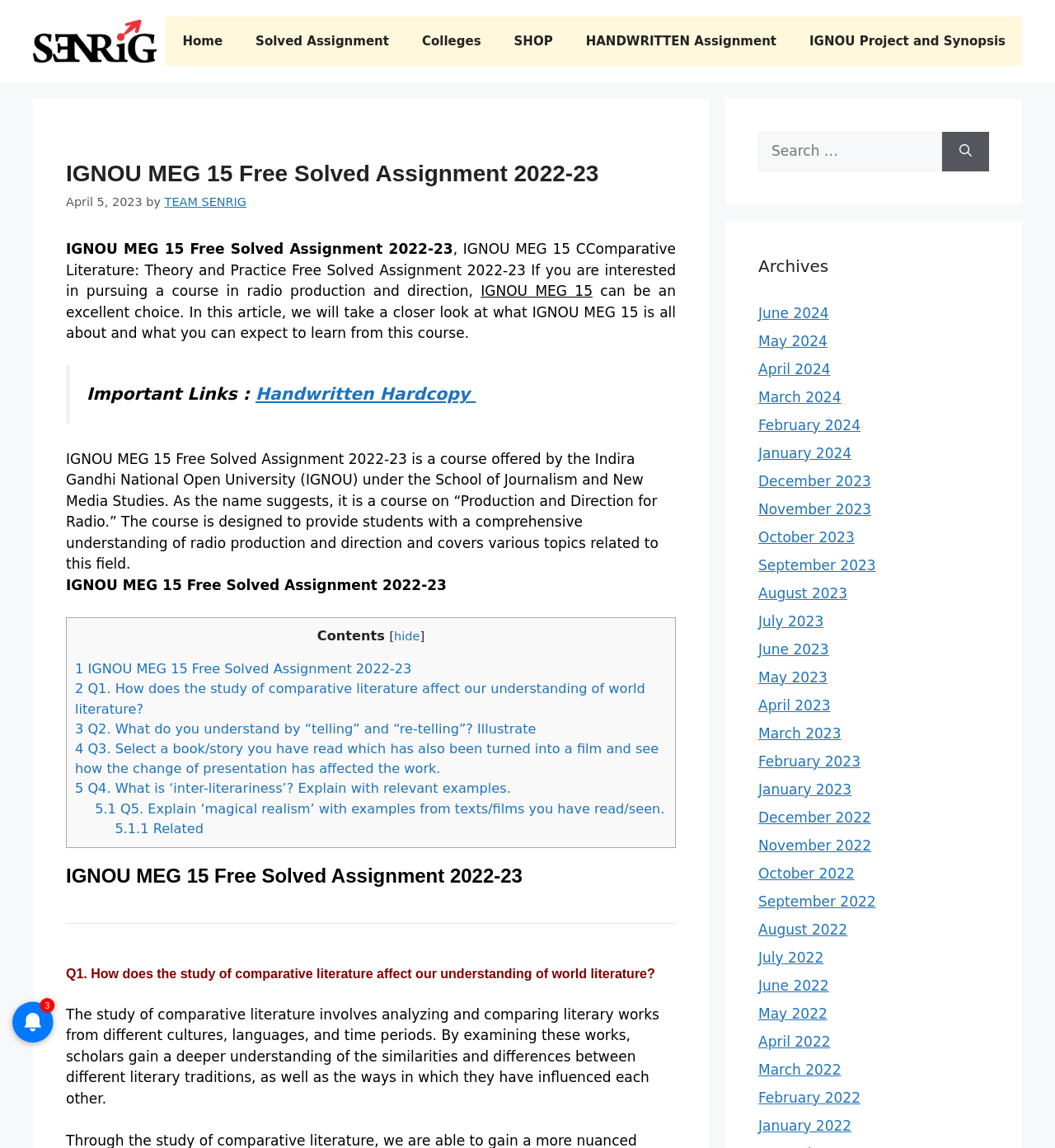Determine the bounding box coordinates of the element's region needed to click to follow the instruction: "Click on IGNOU MEG 15". Provide these coordinates as four float numbers between 0 and 1, formatted as [left, top, right, bottom].

[0.456, 0.247, 0.562, 0.261]